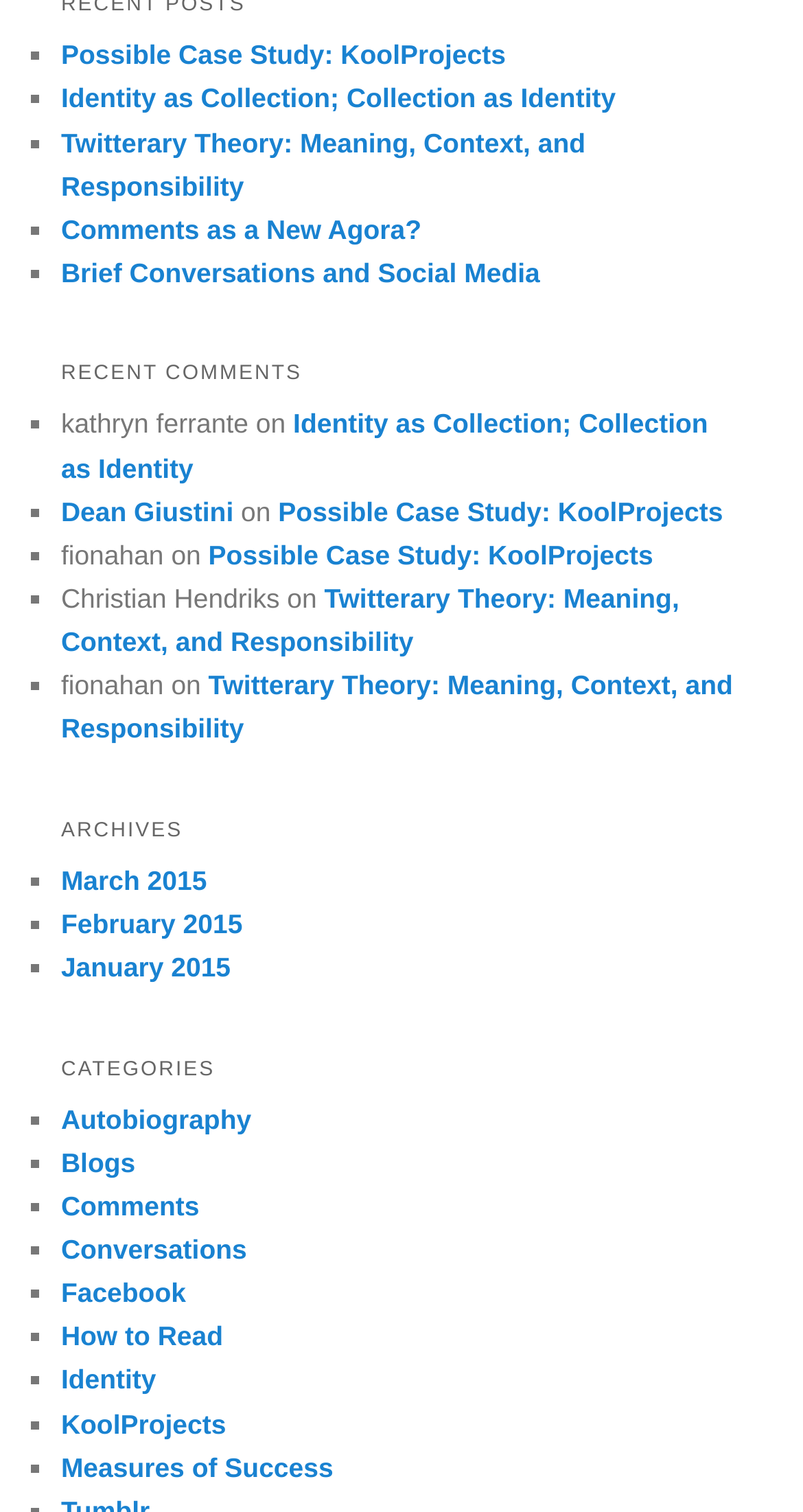From the webpage screenshot, predict the bounding box of the UI element that matches this description: "January 2015".

[0.076, 0.63, 0.287, 0.65]